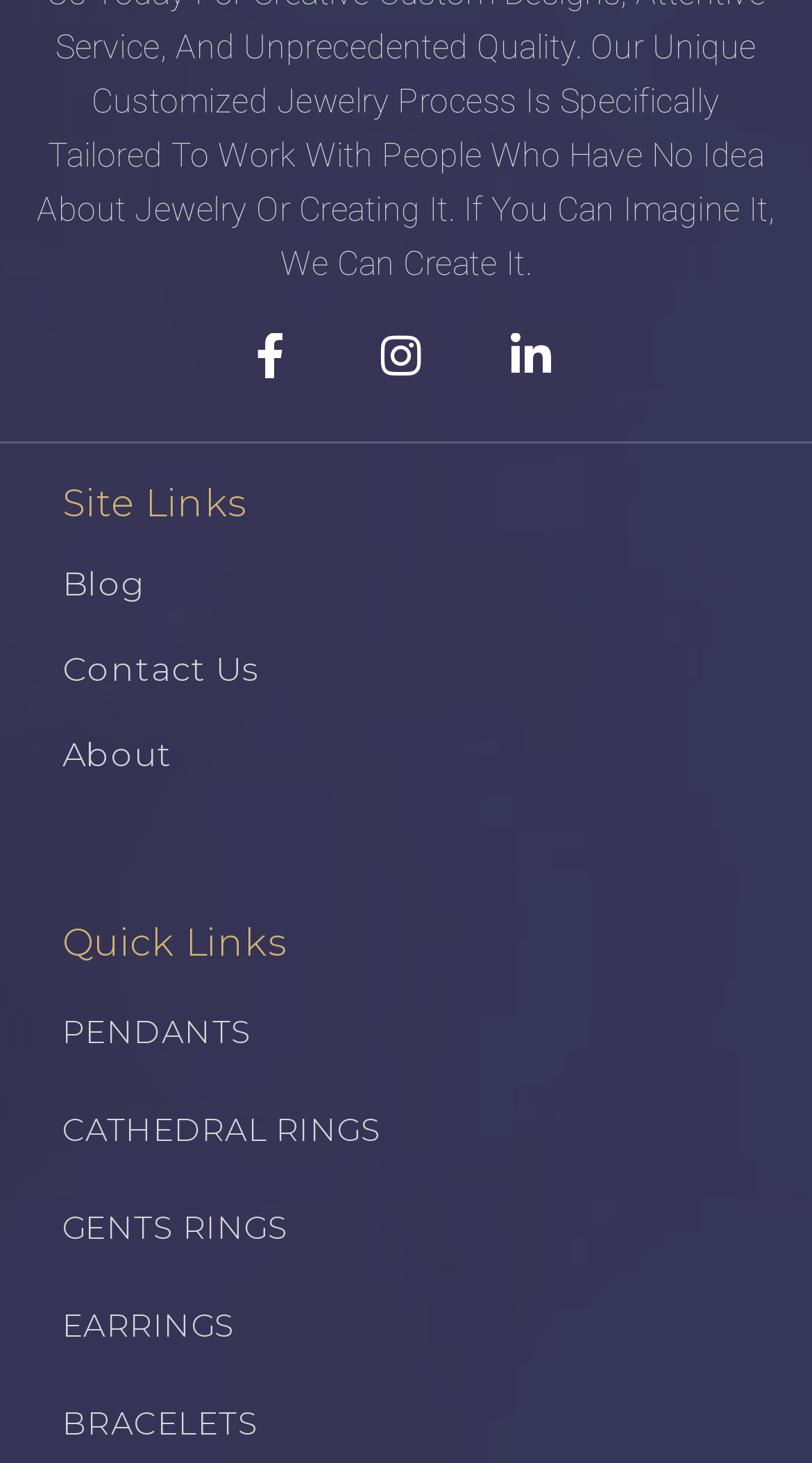Determine the bounding box coordinates of the element that should be clicked to execute the following command: "visit about page".

[0.077, 0.503, 1.0, 0.531]